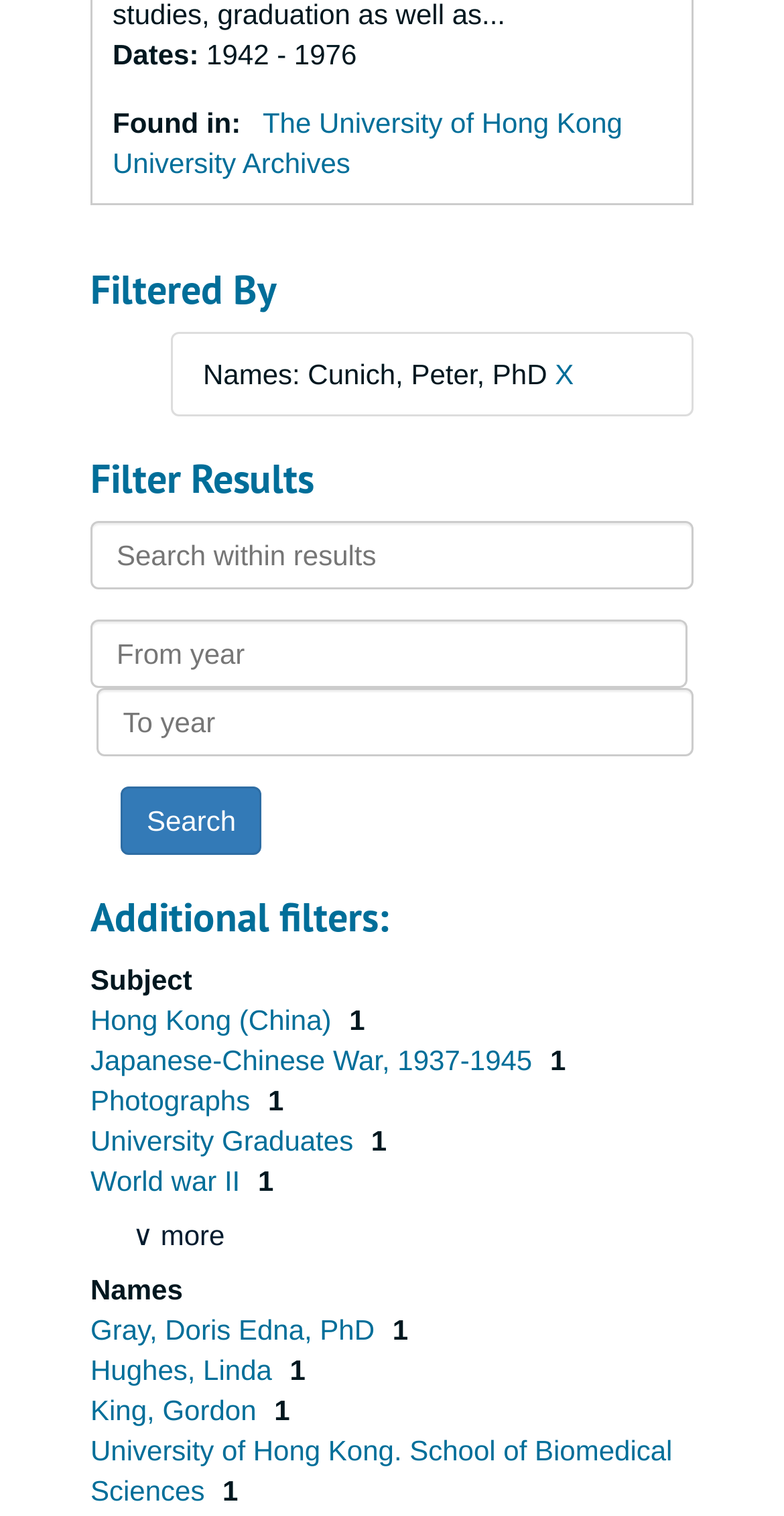Locate the bounding box coordinates of the element's region that should be clicked to carry out the following instruction: "Contact us for support". The coordinates need to be four float numbers between 0 and 1, i.e., [left, top, right, bottom].

None